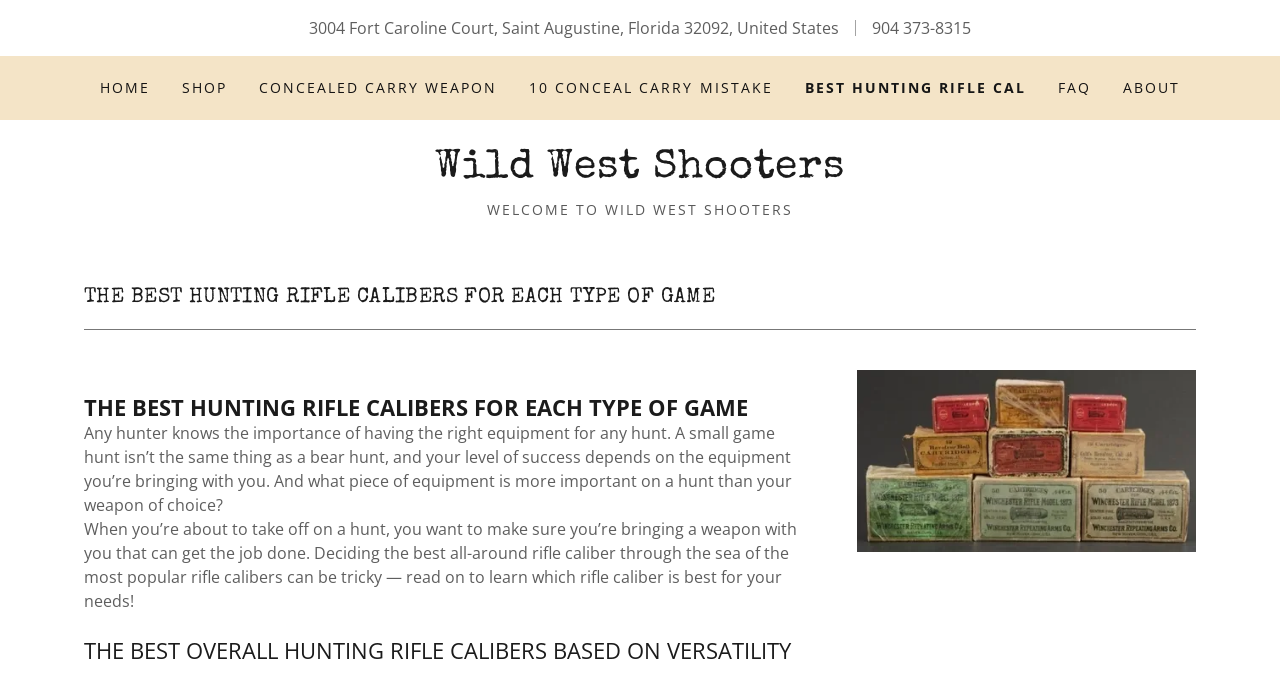Identify the bounding box coordinates of the area that should be clicked in order to complete the given instruction: "Click on the 'HOME' link". The bounding box coordinates should be four float numbers between 0 and 1, i.e., [left, top, right, bottom].

[0.074, 0.102, 0.122, 0.154]